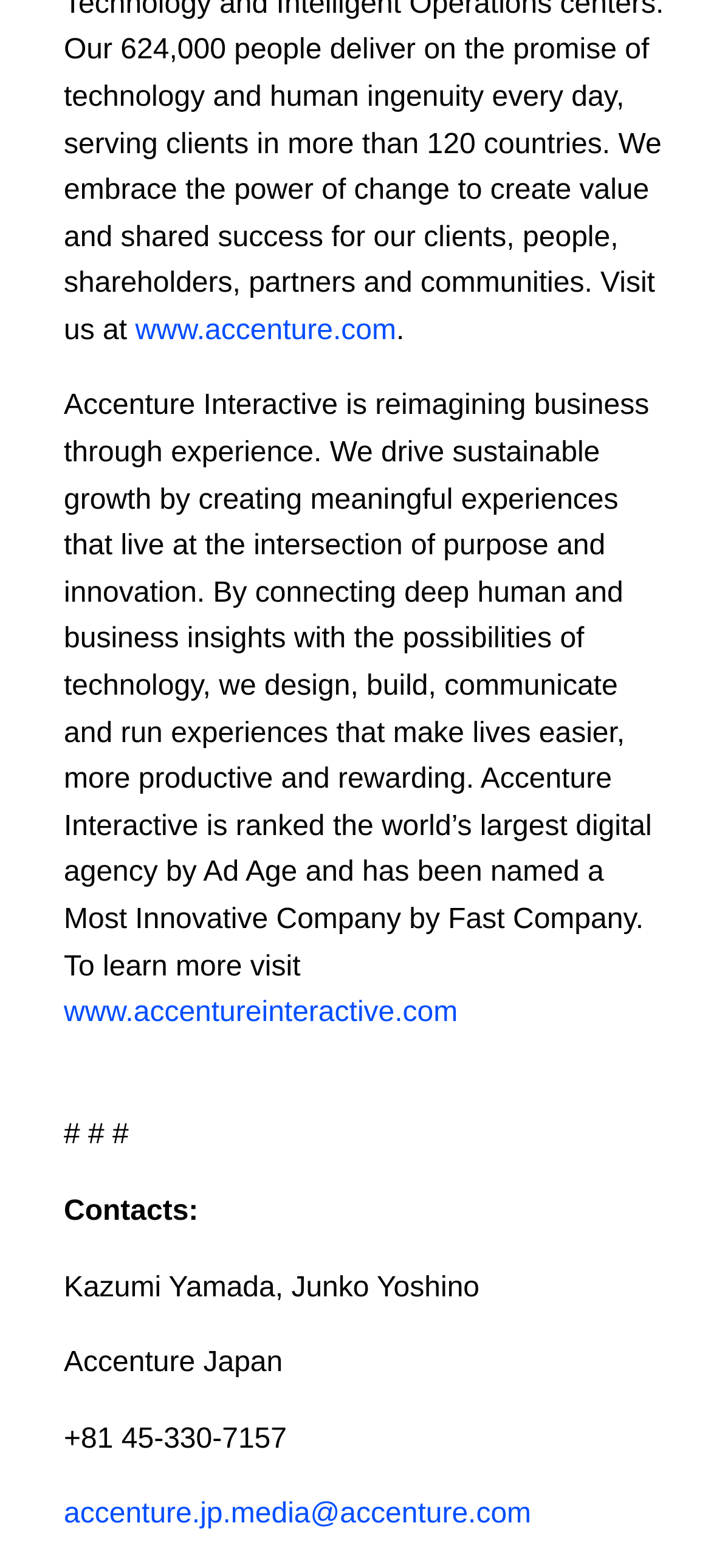What is the email address for media inquiries?
Answer with a single word or phrase, using the screenshot for reference.

accenture.jp.media@accenture.com